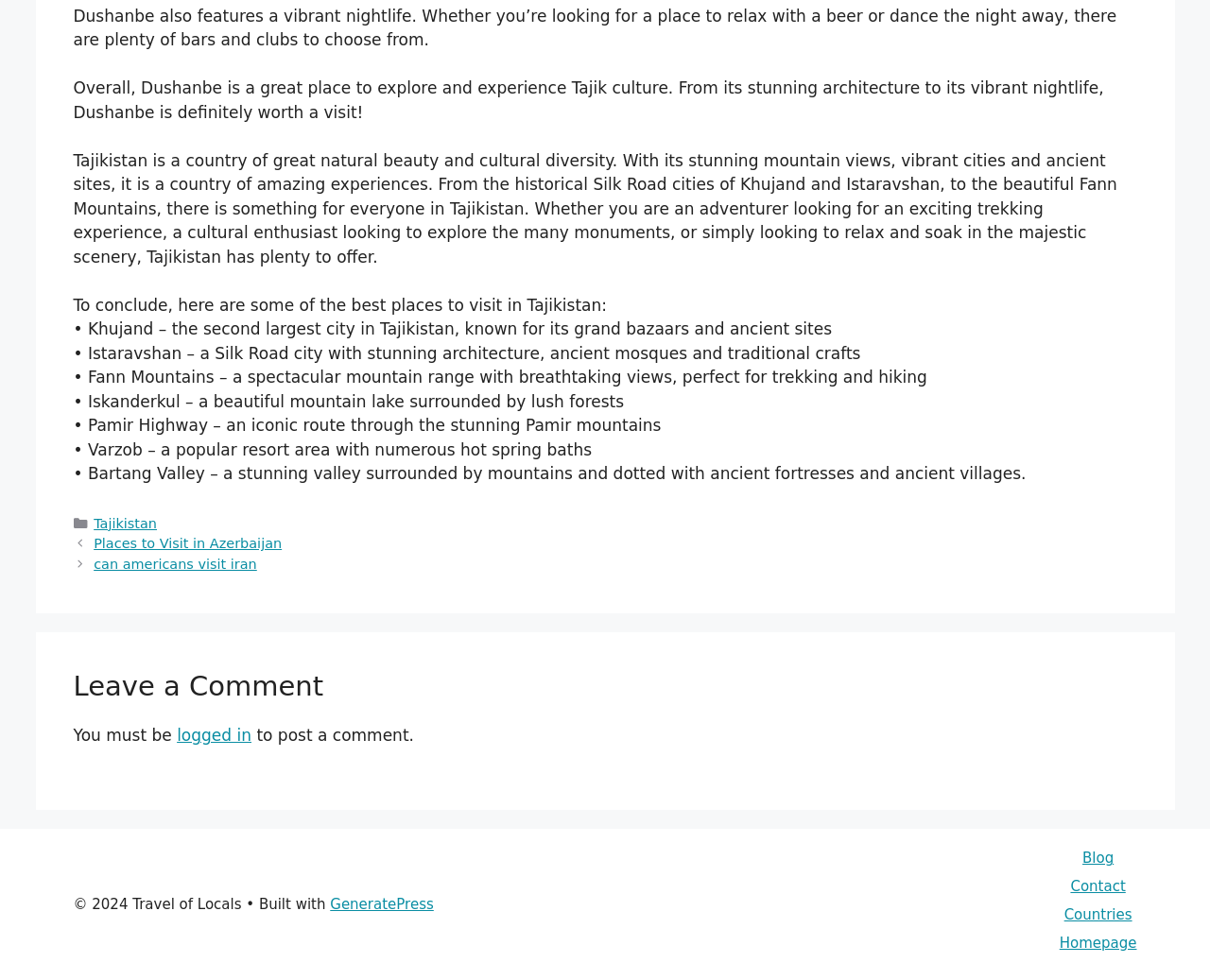Determine the bounding box coordinates for the element that should be clicked to follow this instruction: "Click on the 'GeneratePress' link". The coordinates should be given as four float numbers between 0 and 1, in the format [left, top, right, bottom].

[0.273, 0.914, 0.358, 0.932]